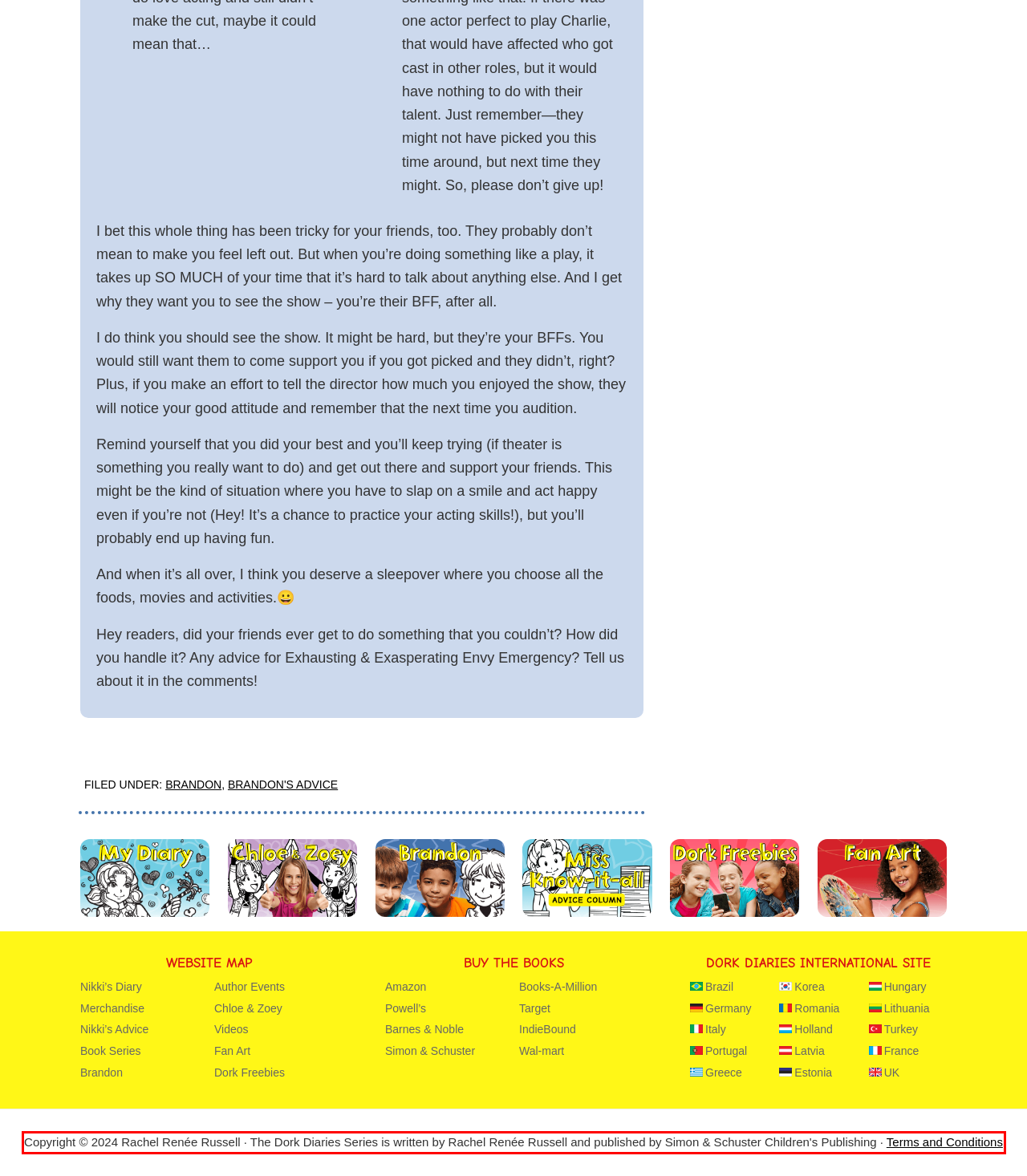Look at the webpage screenshot and recognize the text inside the red bounding box.

Copyright © 2024 Rachel Renée Russell · The Dork Diaries Series is written by Rachel Renée Russell and published by Simon & Schuster Children's Publishing · Terms and Conditions